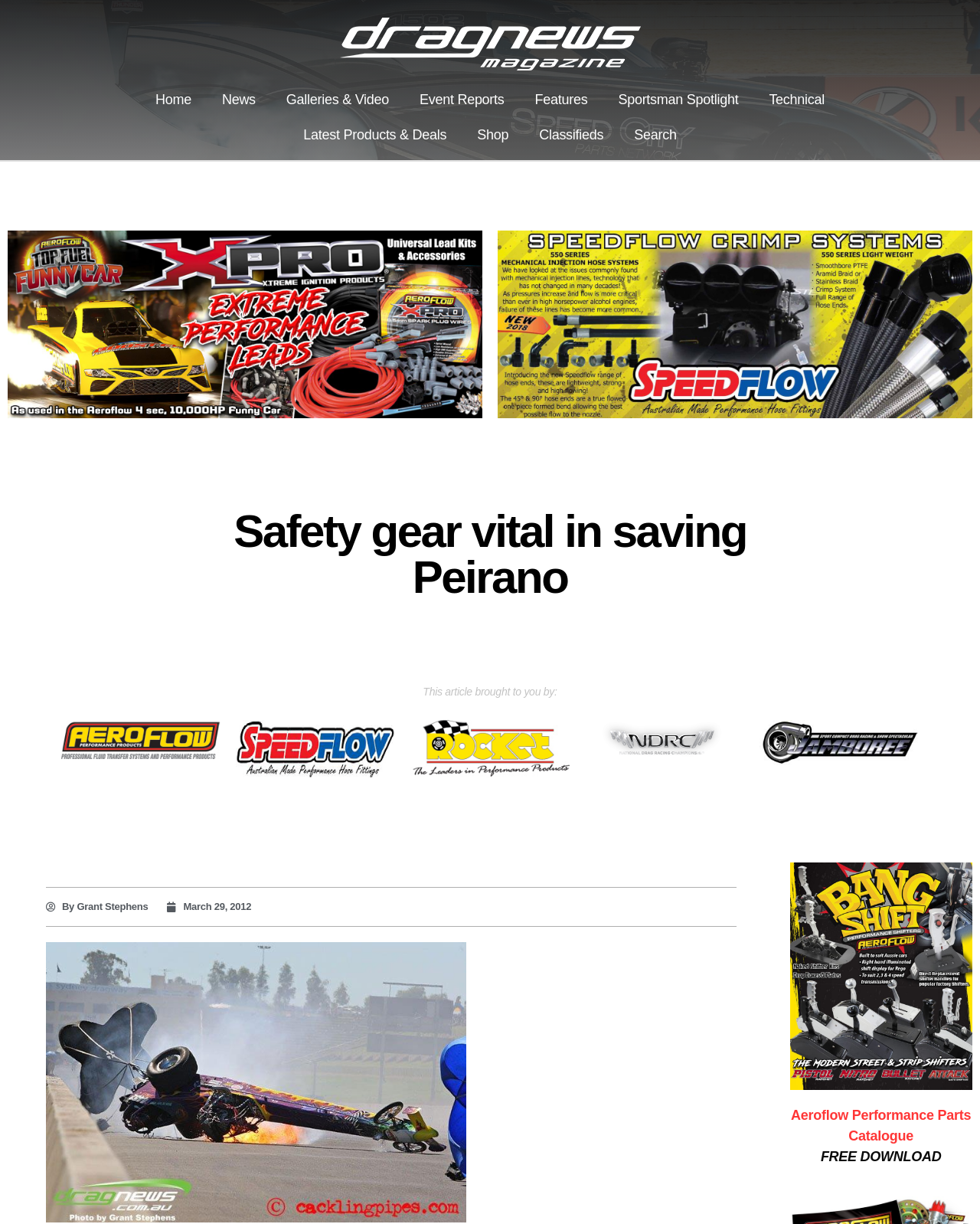Pinpoint the bounding box coordinates for the area that should be clicked to perform the following instruction: "Read Safety gear vital in saving Peirano".

[0.175, 0.416, 0.825, 0.491]